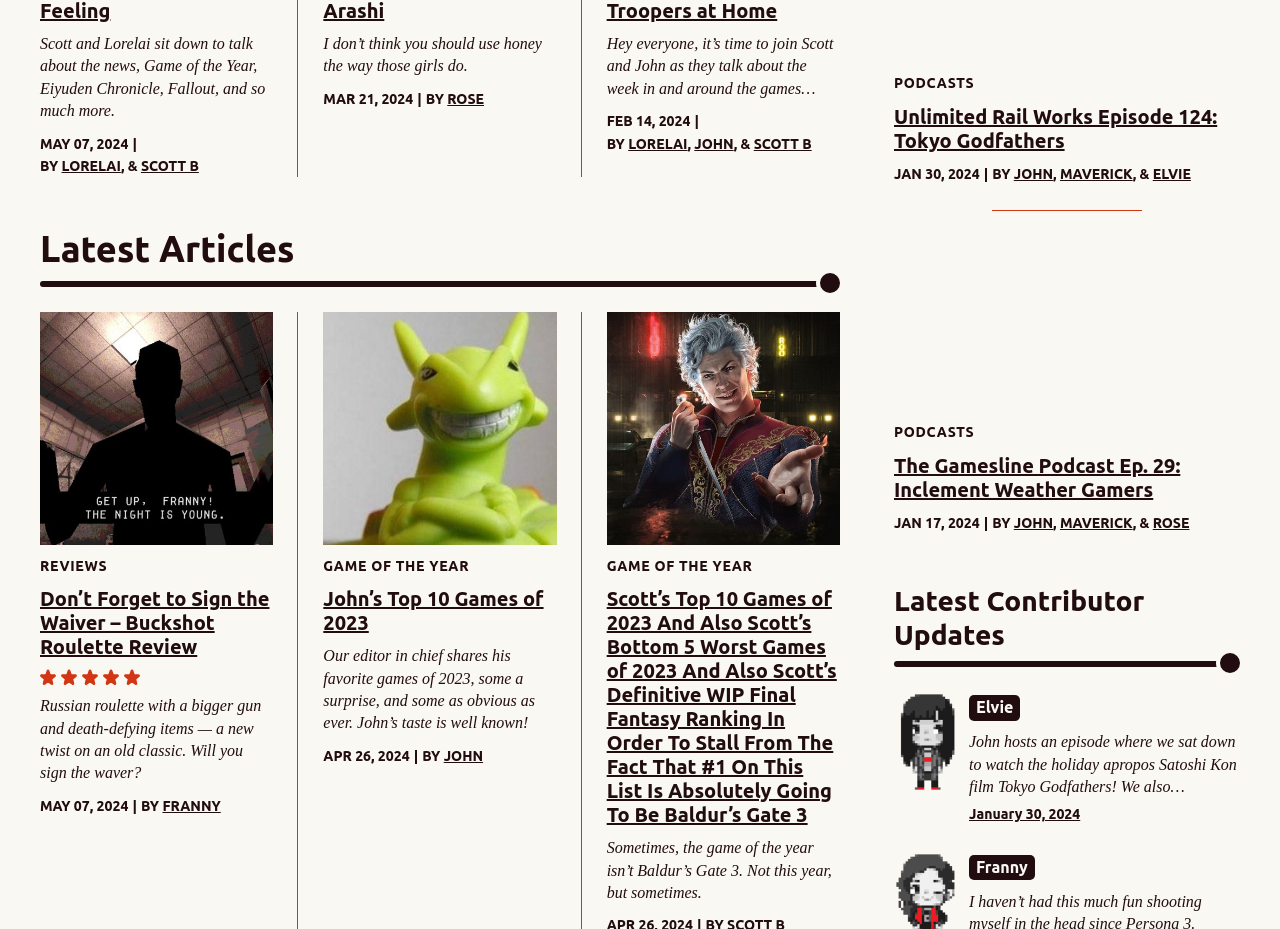Please find the bounding box coordinates of the element that must be clicked to perform the given instruction: "Check the contributor updates". The coordinates should be four float numbers from 0 to 1, i.e., [left, top, right, bottom].

[0.698, 0.629, 0.969, 0.718]